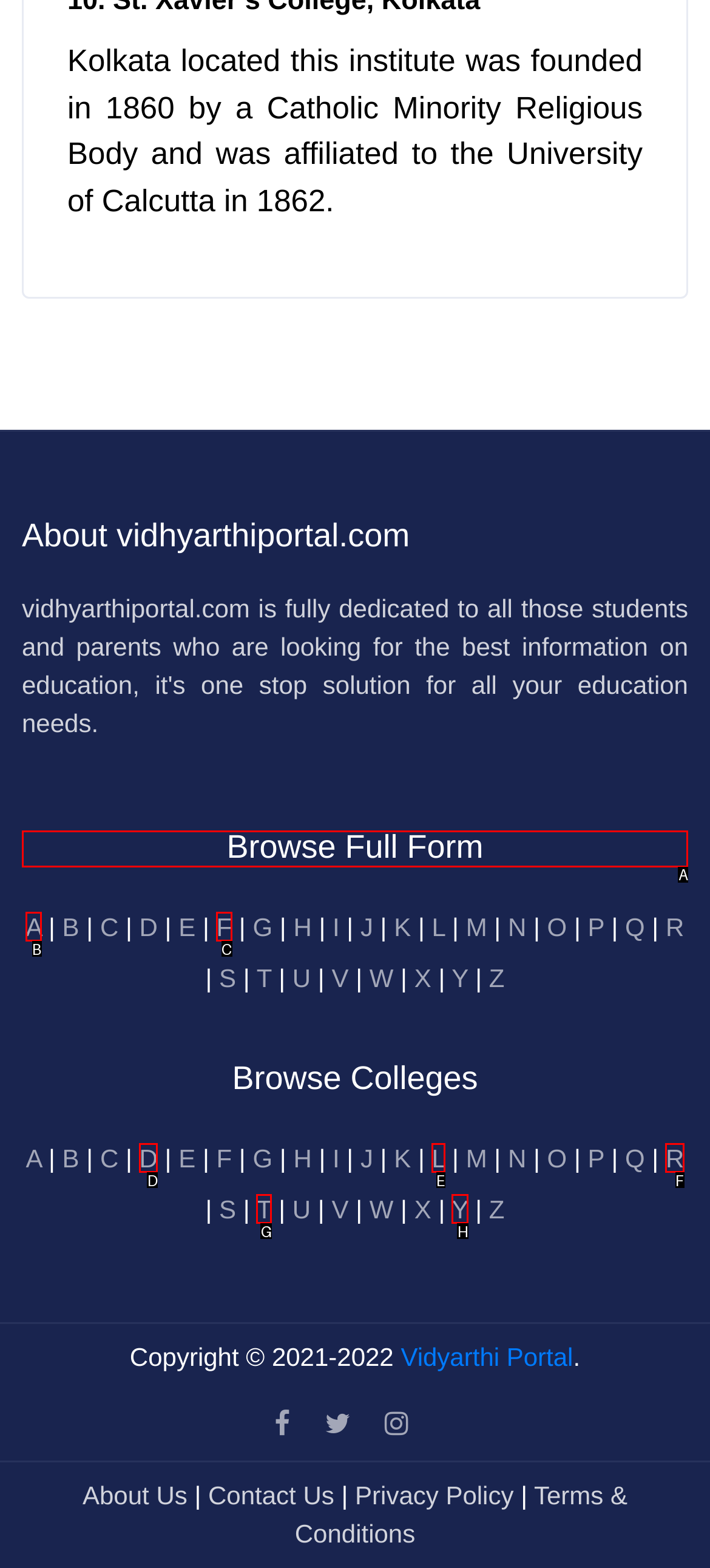Tell me which letter corresponds to the UI element that will allow you to Browse Full Form. Answer with the letter directly.

A